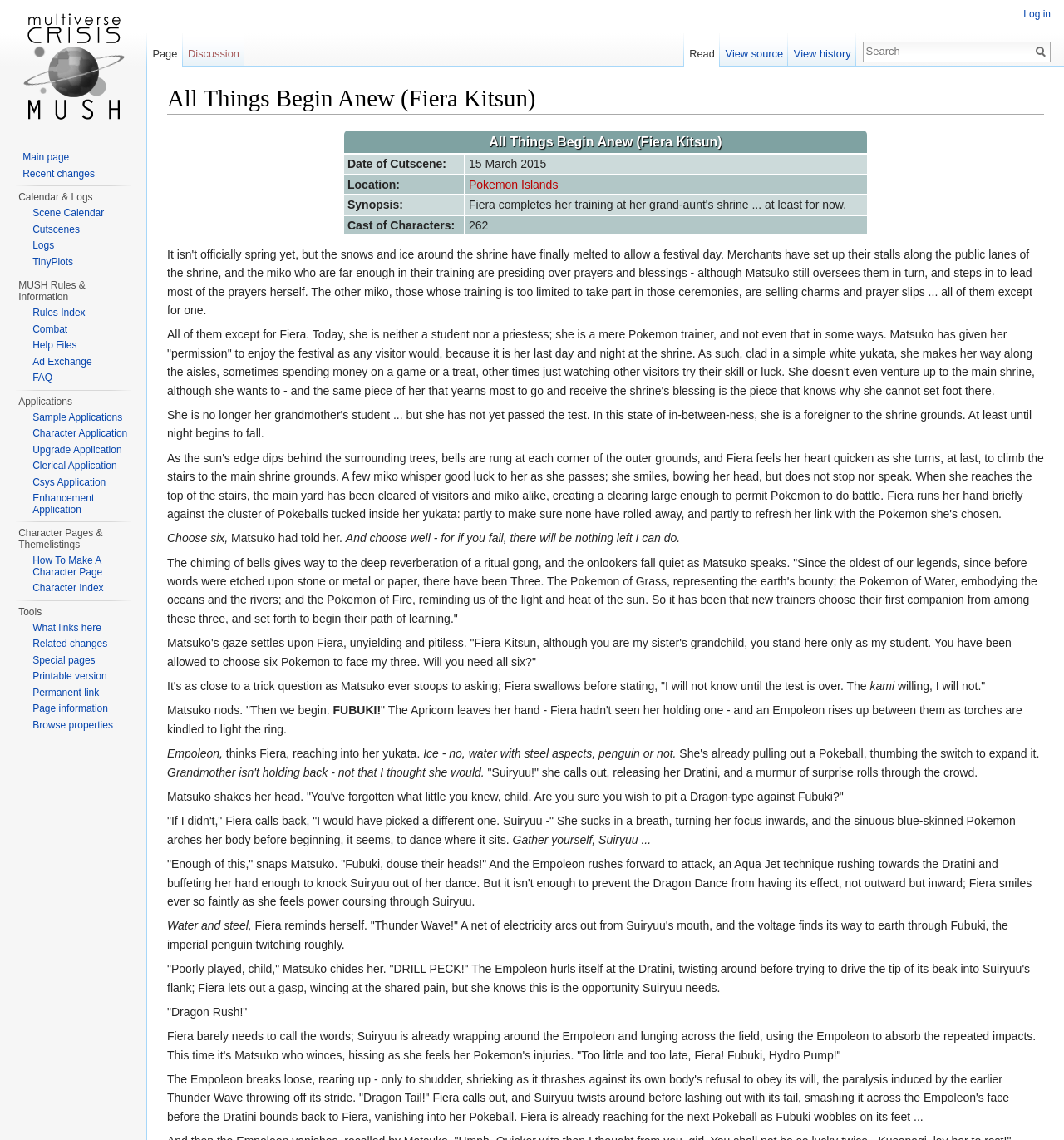Identify the main title of the webpage and generate its text content.

All Things Begin Anew (Fiera Kitsun)